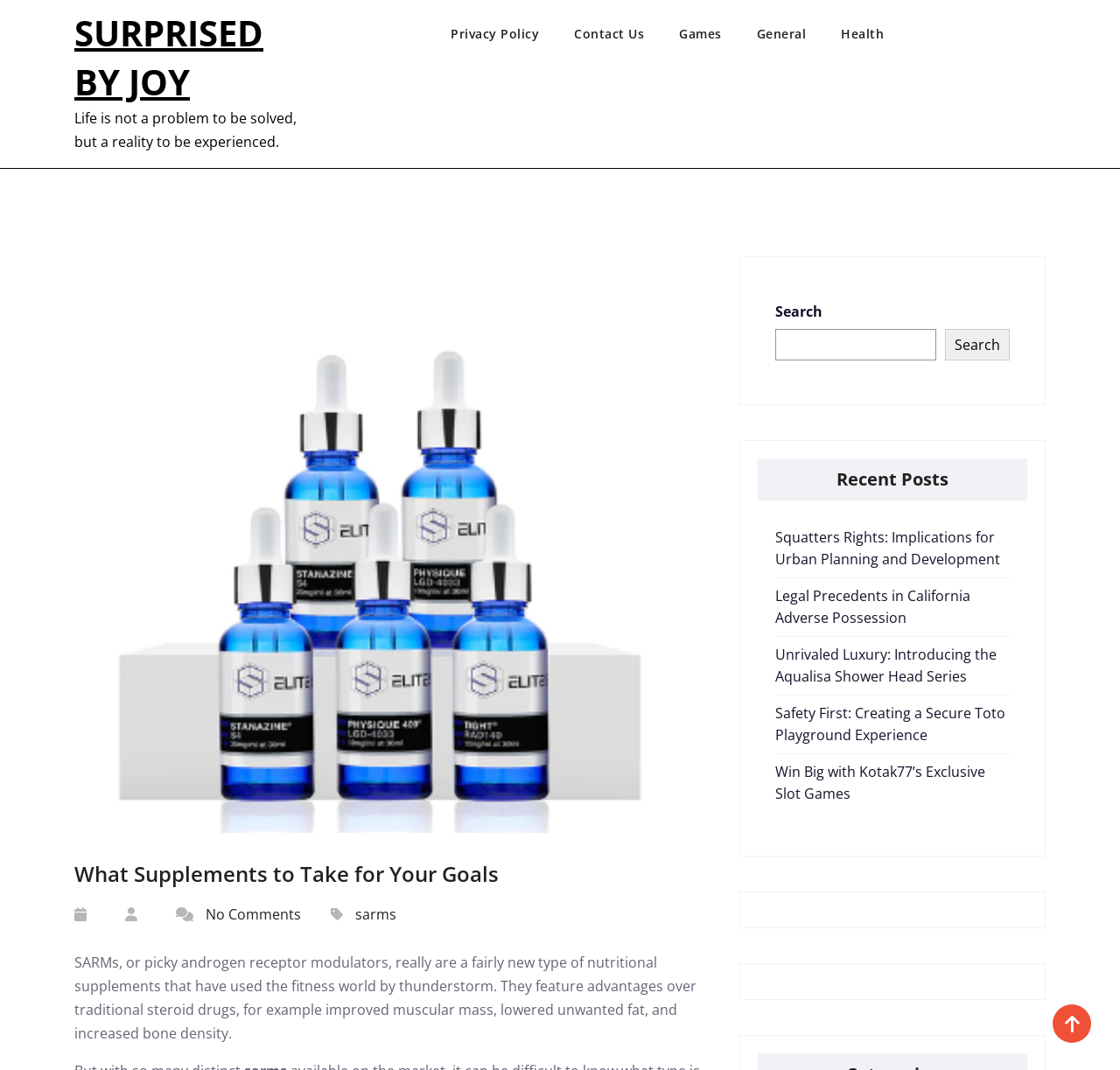Please identify the bounding box coordinates of the element's region that should be clicked to execute the following instruction: "Click on the Games link". The bounding box coordinates must be four float numbers between 0 and 1, i.e., [left, top, right, bottom].

[0.606, 0.023, 0.675, 0.047]